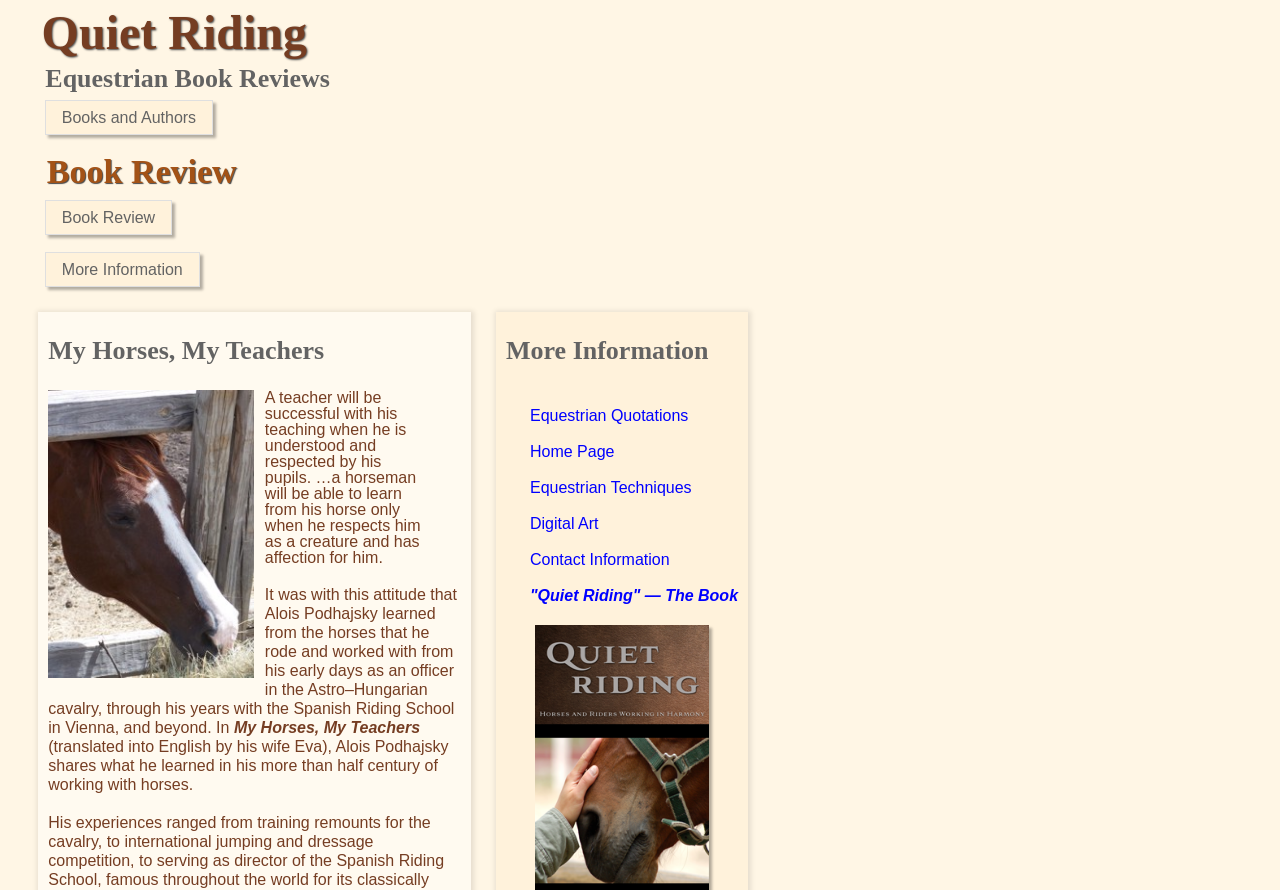Review the image closely and give a comprehensive answer to the question: What is the quote mentioned in the blockquote element?

The blockquote element contains a quote from the book, which starts with 'A teacher will be successful with his teaching when he is understood and respected by his pupils...'. This quote is likely a key idea or theme from the book, and is highlighted in a blockquote element to draw attention to it.